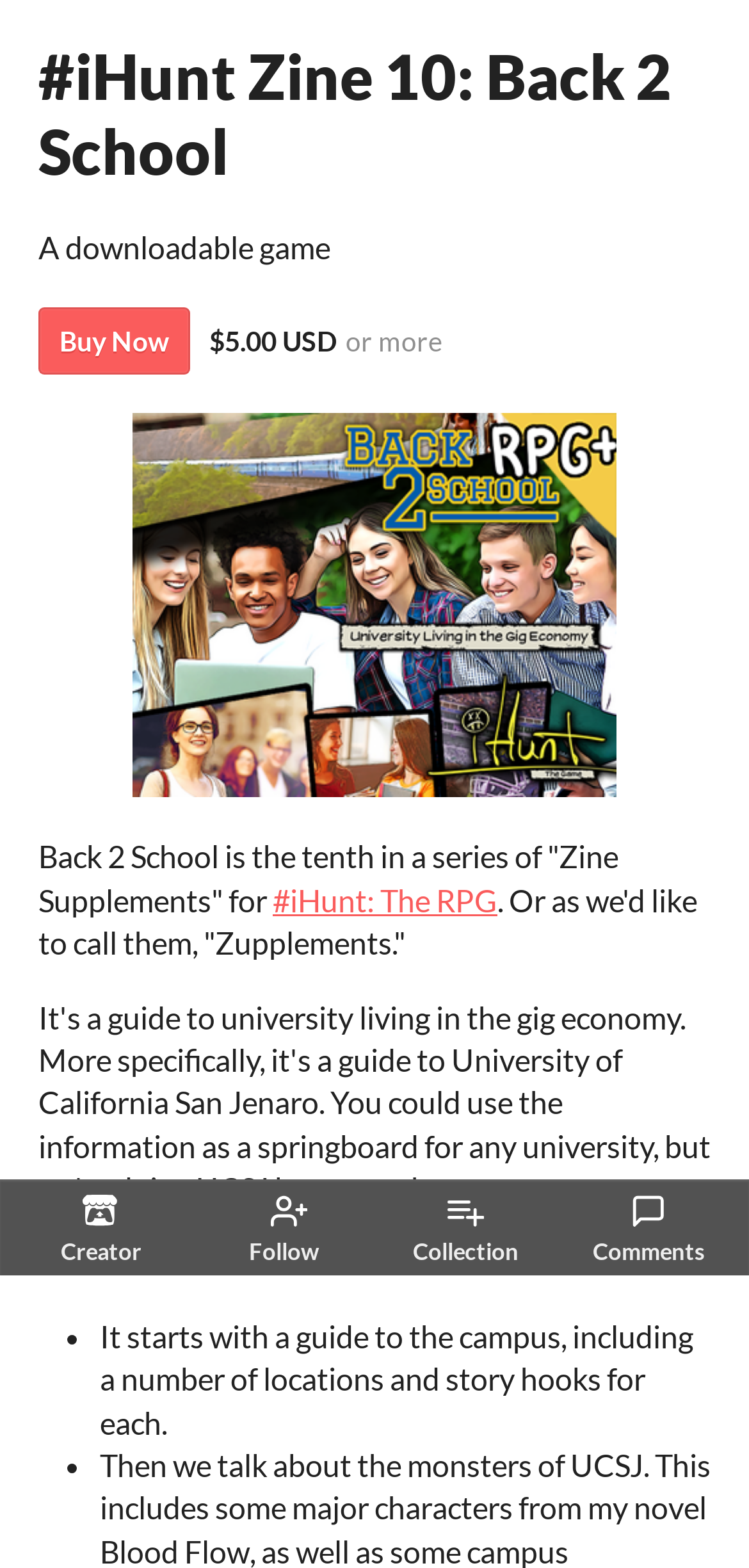Identify the bounding box for the UI element specified in this description: "Buy Now". The coordinates must be four float numbers between 0 and 1, formatted as [left, top, right, bottom].

[0.051, 0.196, 0.254, 0.239]